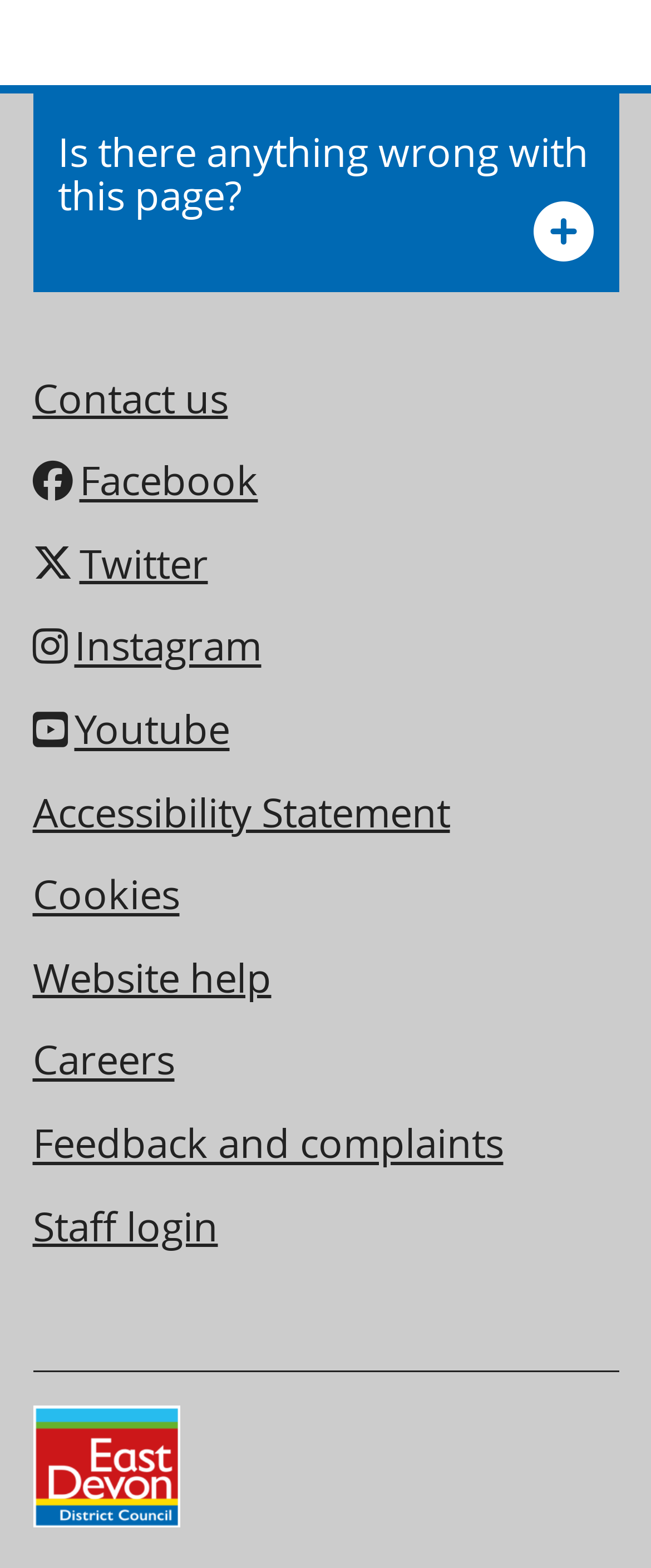Answer the question below using just one word or a short phrase: 
How many social media links are available?

4